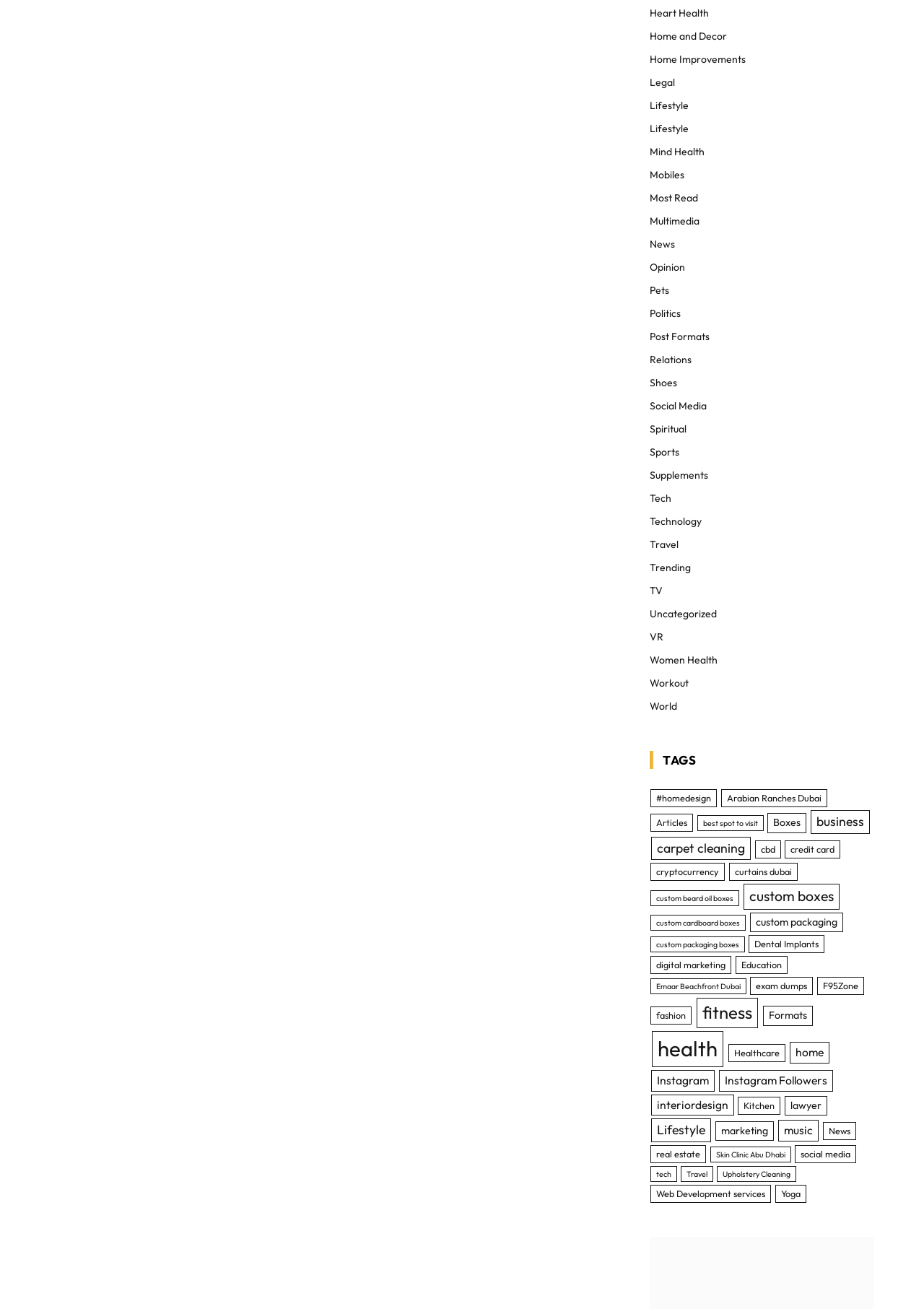Identify the bounding box for the UI element that is described as follows: "curtains dubai".

[0.789, 0.659, 0.863, 0.673]